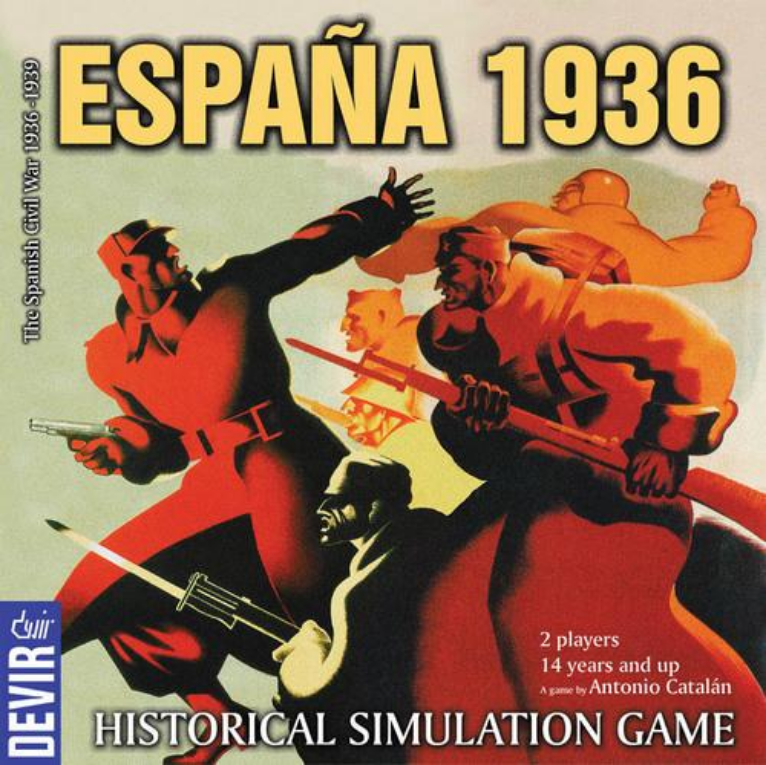Provide an in-depth description of the image you see.

The image showcases the cover art for the board game "España 1936," which is a historical simulation game centered around the Spanish Civil War that took place from 1936 to 1939. The design features striking artwork with a bold color palette, depicting several armed figures in dynamic poses, symbolizing the conflict's intensity. The title "ESPAÑA 1936" is prominently displayed at the top, emphasizing the historical context. Below the title, there are additional text elements indicating that the game is designed for 2 players, suitable for ages 14 and up, and credits the game to Antonio Catalán. The branding for the publisher, Devir, is also visible, underscoring their role in bringing this engaging historical simulation to life.